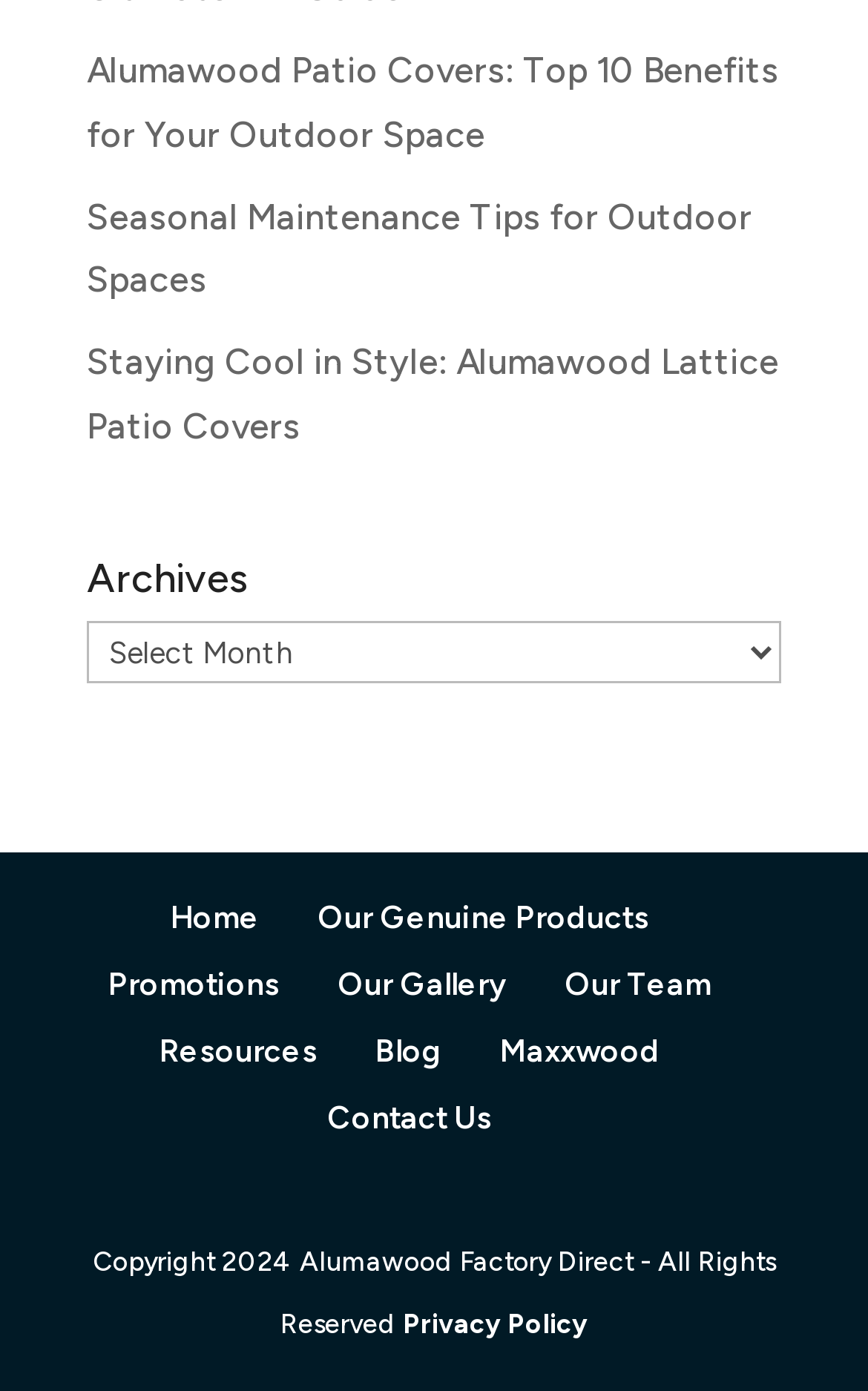Please answer the following question using a single word or phrase: 
What is the copyright year mentioned at the bottom of the page?

2024